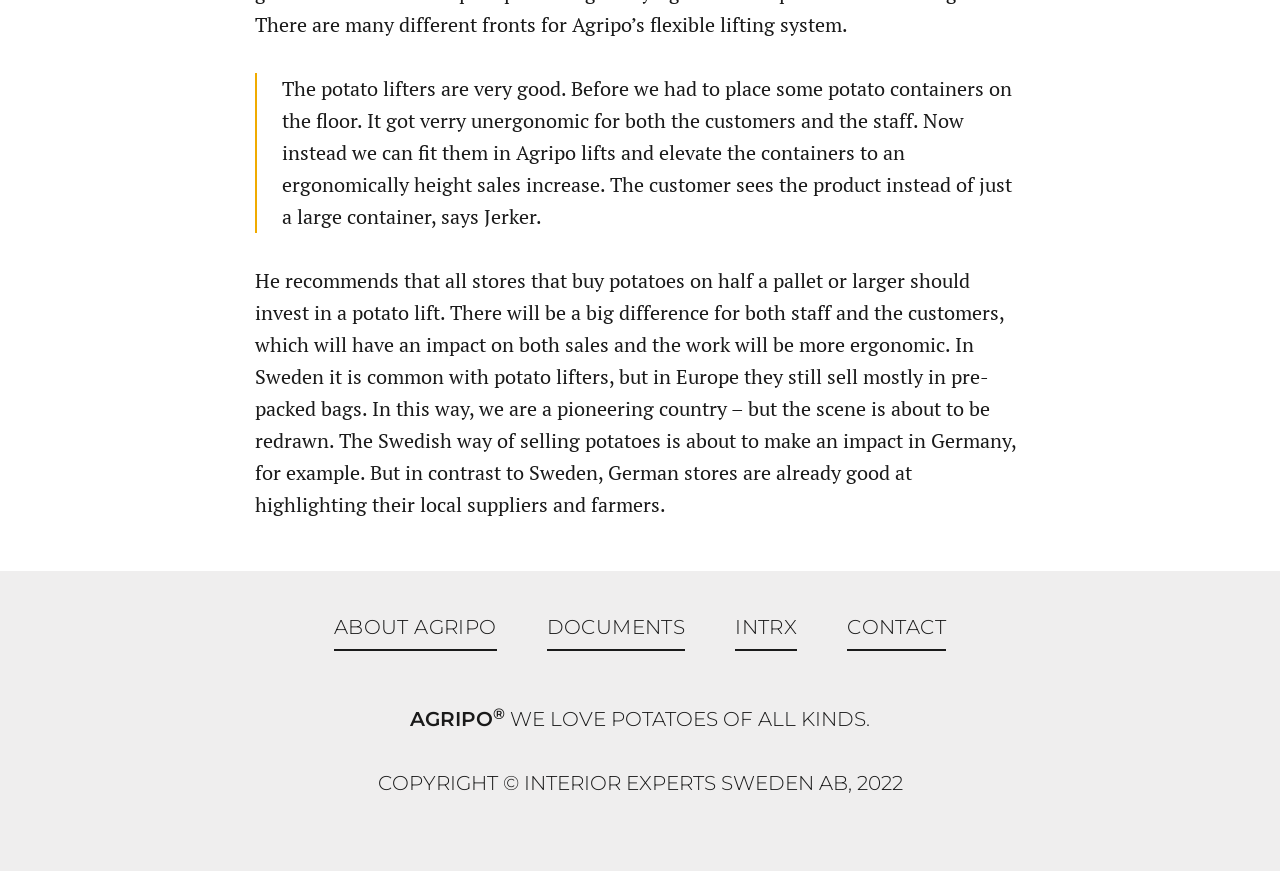What is the benefit of using potato lifters?
Please give a detailed and elaborate answer to the question based on the image.

According to the text on the webpage, using potato lifters can elevate the containers to an ergonomically height, which can lead to sales increase. This is mentioned in the quote from Jerker, who recommends using potato lifters for stores that buy potatoes on half a pallet or larger.